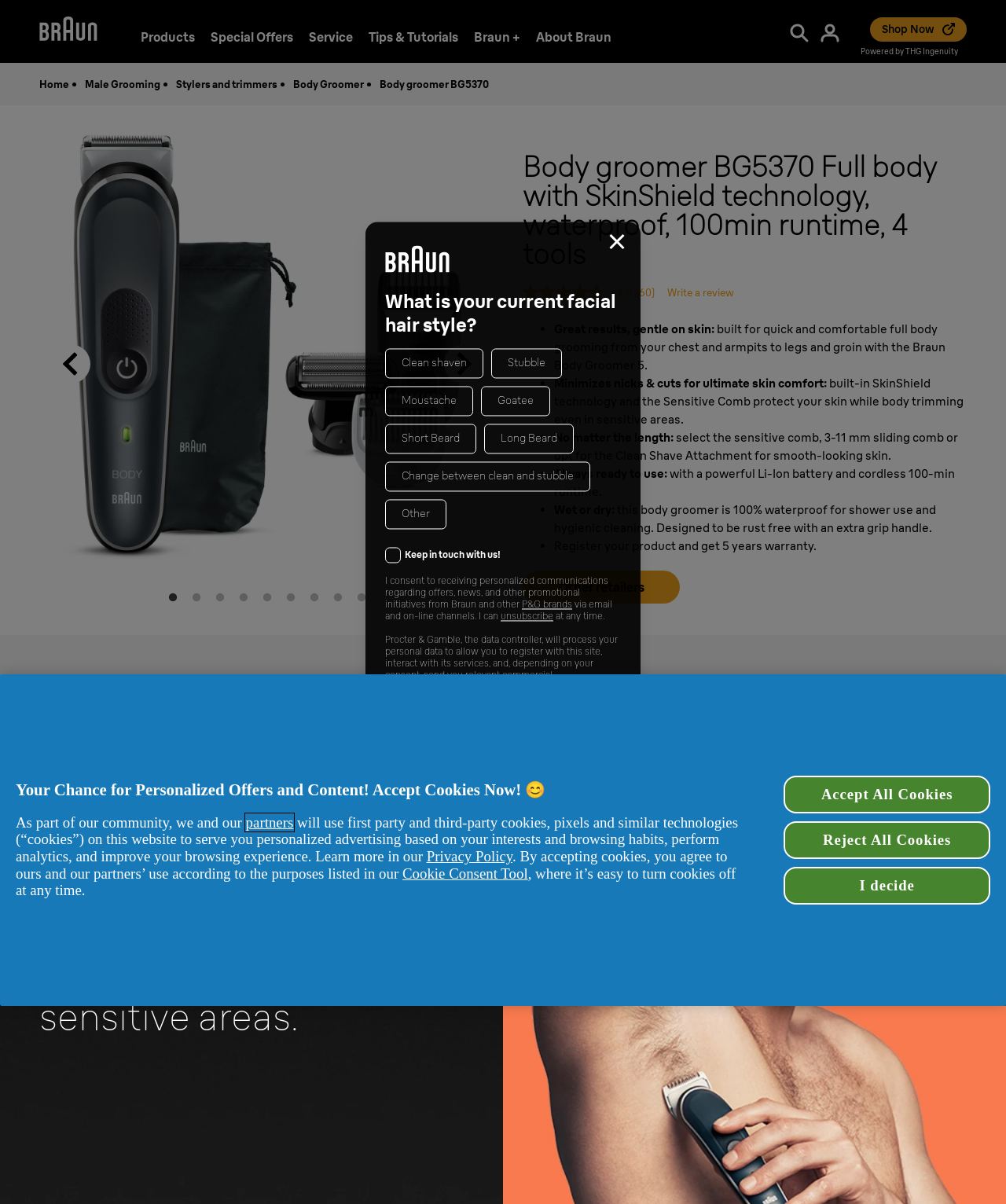Determine the bounding box coordinates of the region that needs to be clicked to achieve the task: "Click the 'Search' button".

[0.785, 0.02, 0.804, 0.033]